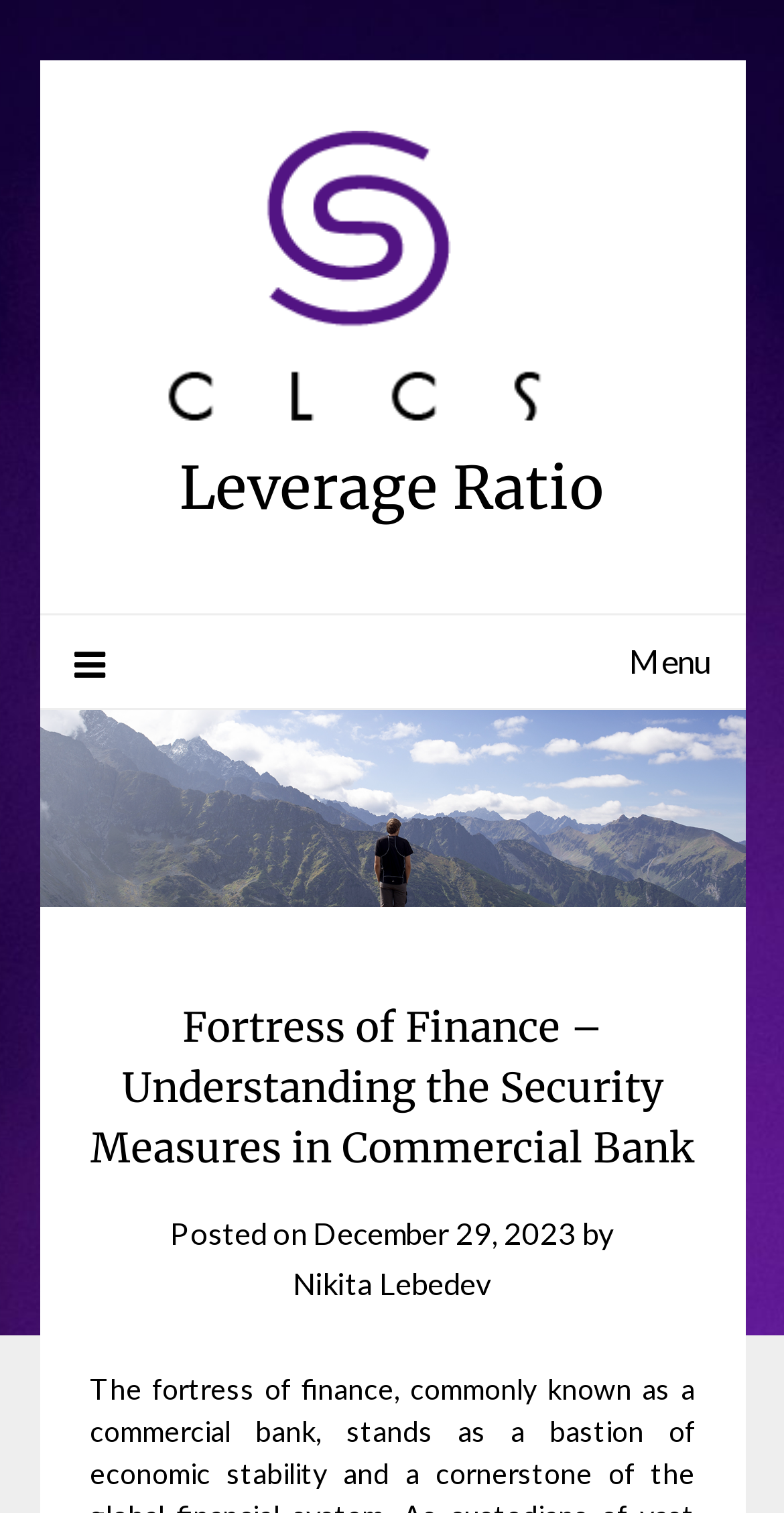What is the topic of the post?
From the image, respond using a single word or phrase.

Leverage Ratio